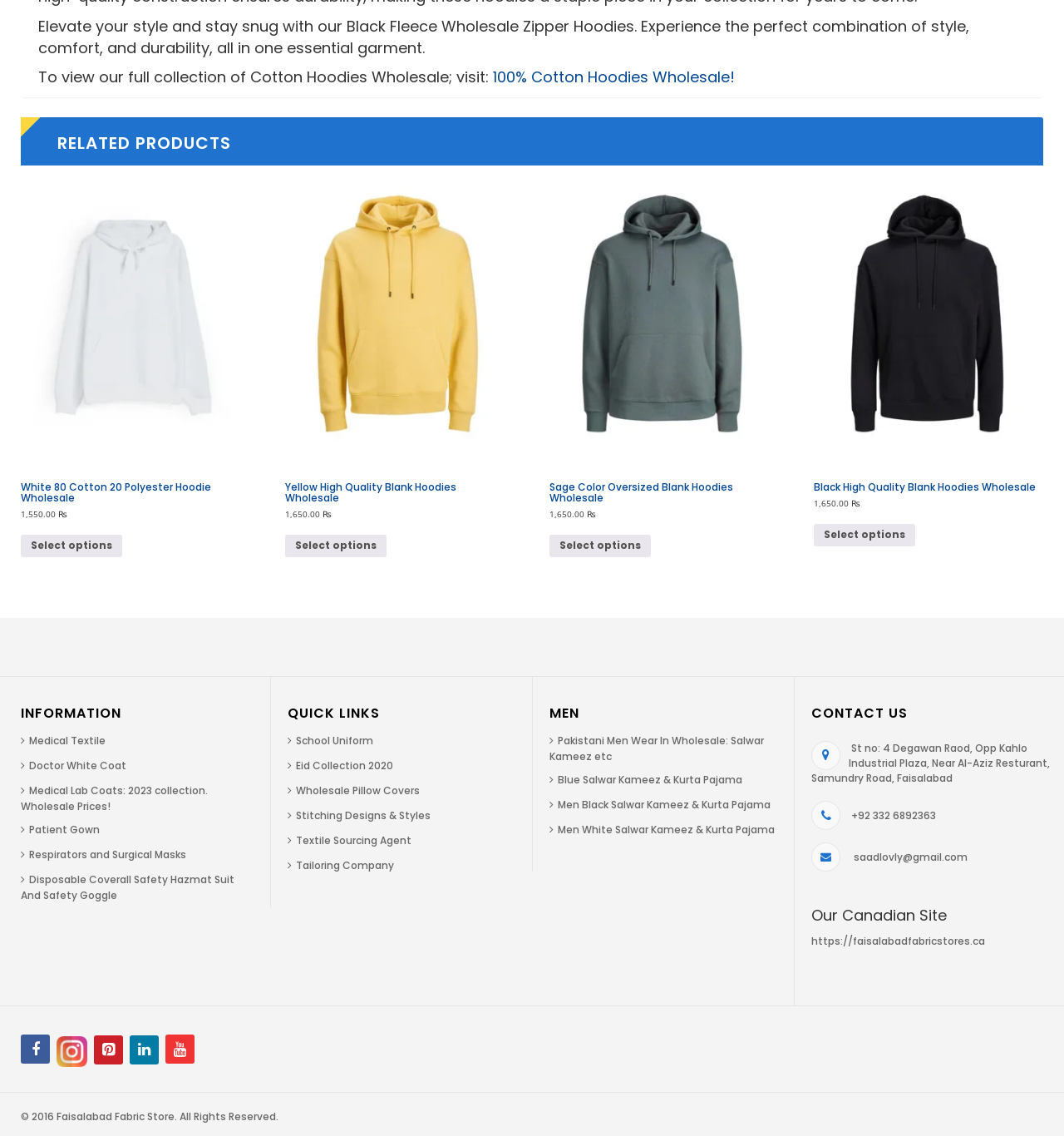What is the main product category on this webpage? Based on the image, give a response in one word or a short phrase.

Hoodies